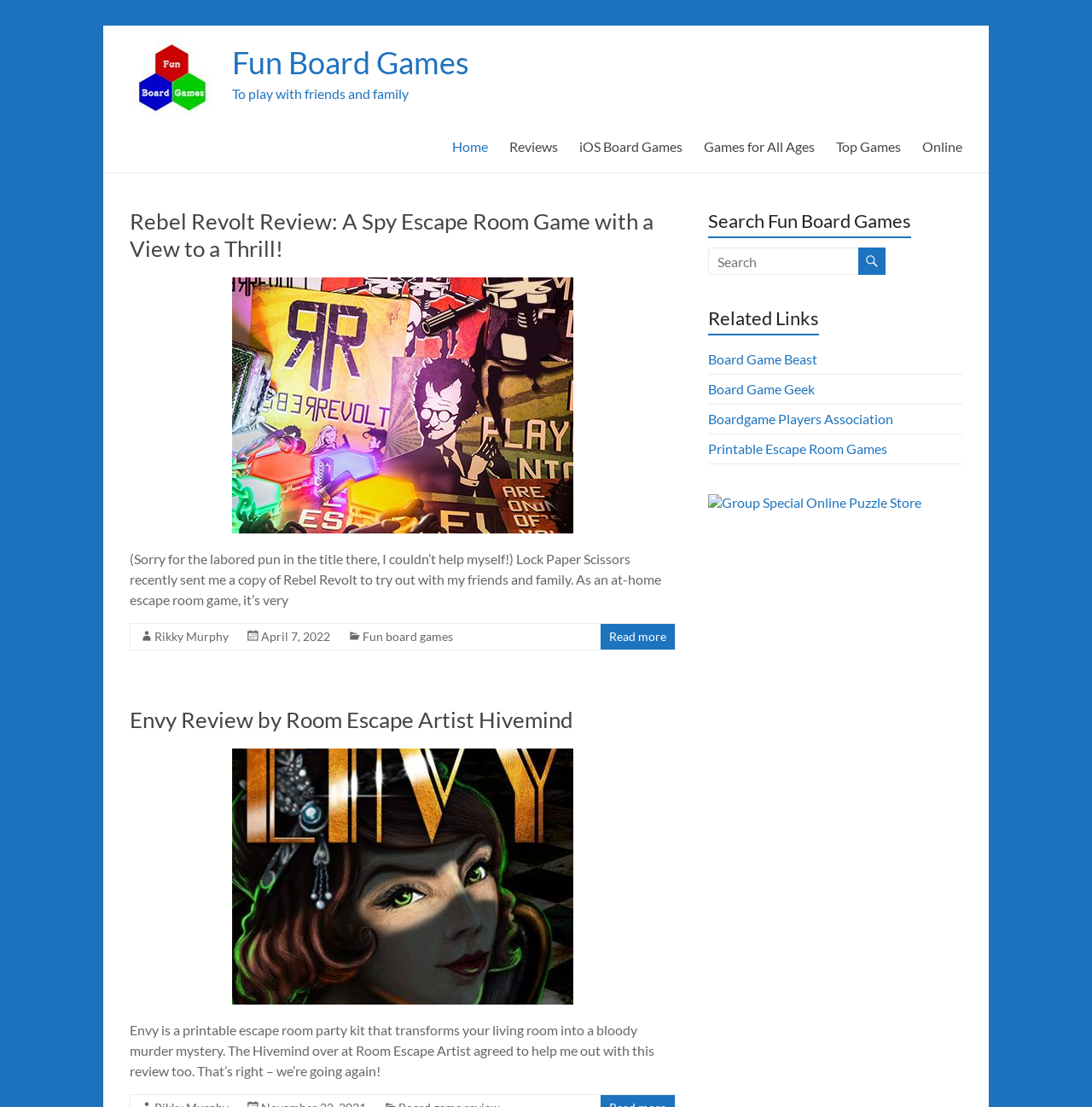Please find the bounding box coordinates of the element that you should click to achieve the following instruction: "Read the 'Rebel Revolt Review'". The coordinates should be presented as four float numbers between 0 and 1: [left, top, right, bottom].

[0.119, 0.187, 0.619, 0.251]